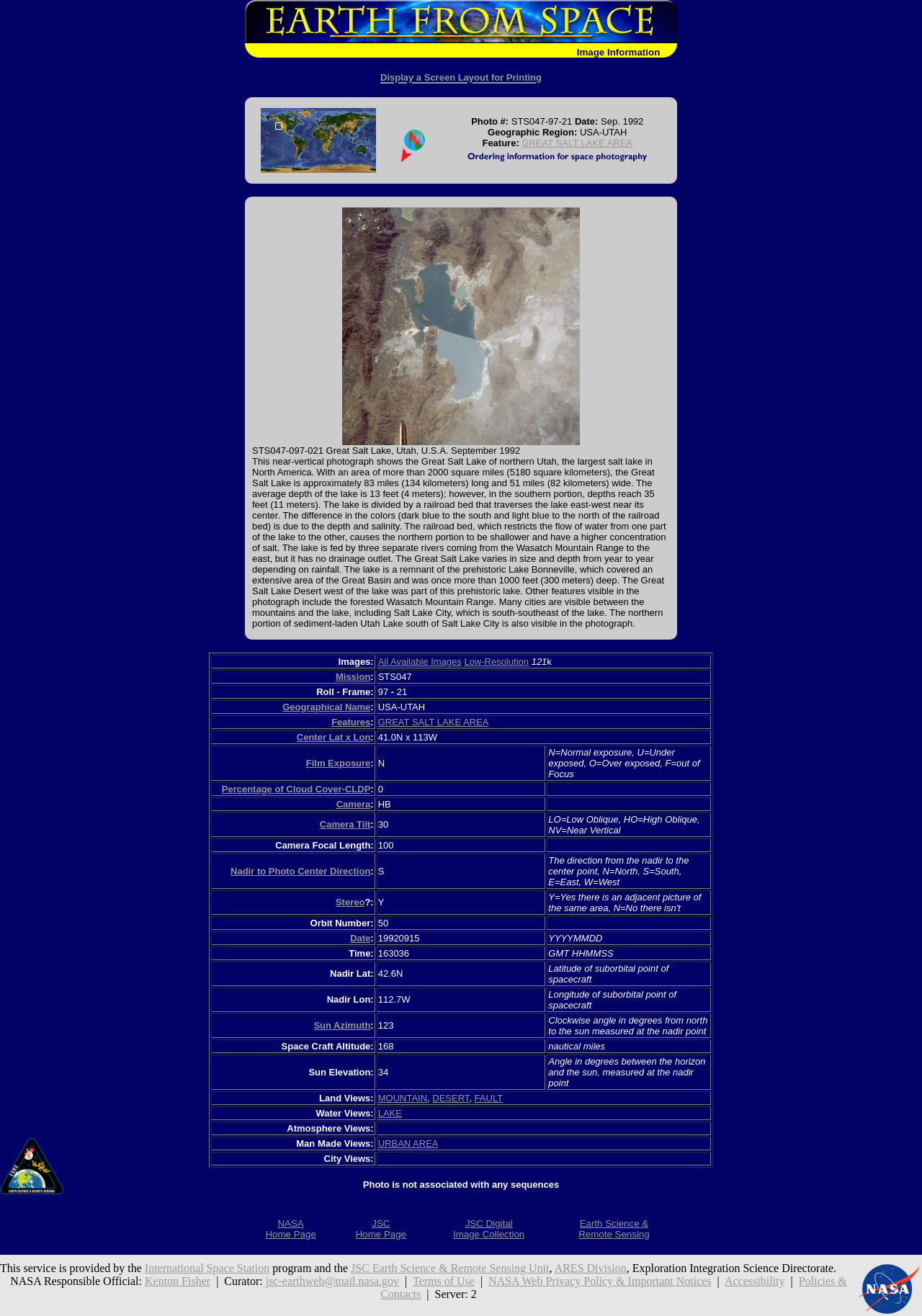Locate the bounding box coordinates of the clickable area to execute the instruction: "Ordering information for space photography". Provide the coordinates as four float numbers between 0 and 1, represented as [left, top, right, bottom].

[0.498, 0.118, 0.711, 0.127]